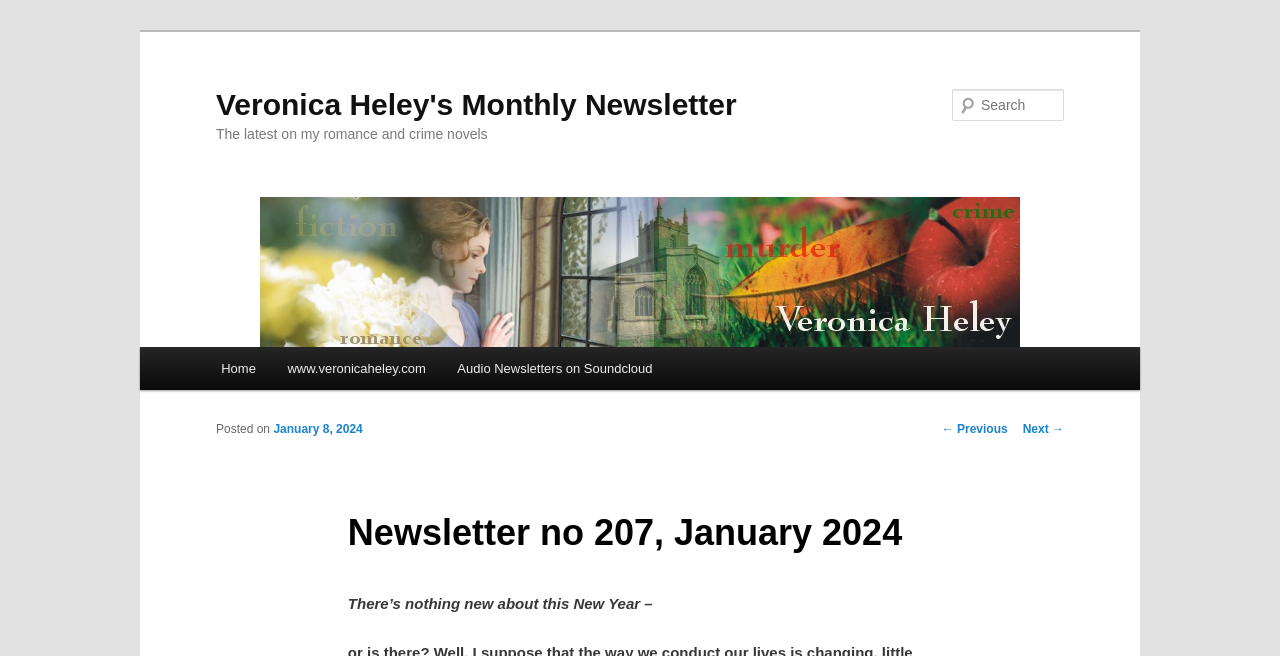Find the bounding box coordinates for the area that must be clicked to perform this action: "go to Home".

[0.16, 0.529, 0.212, 0.595]